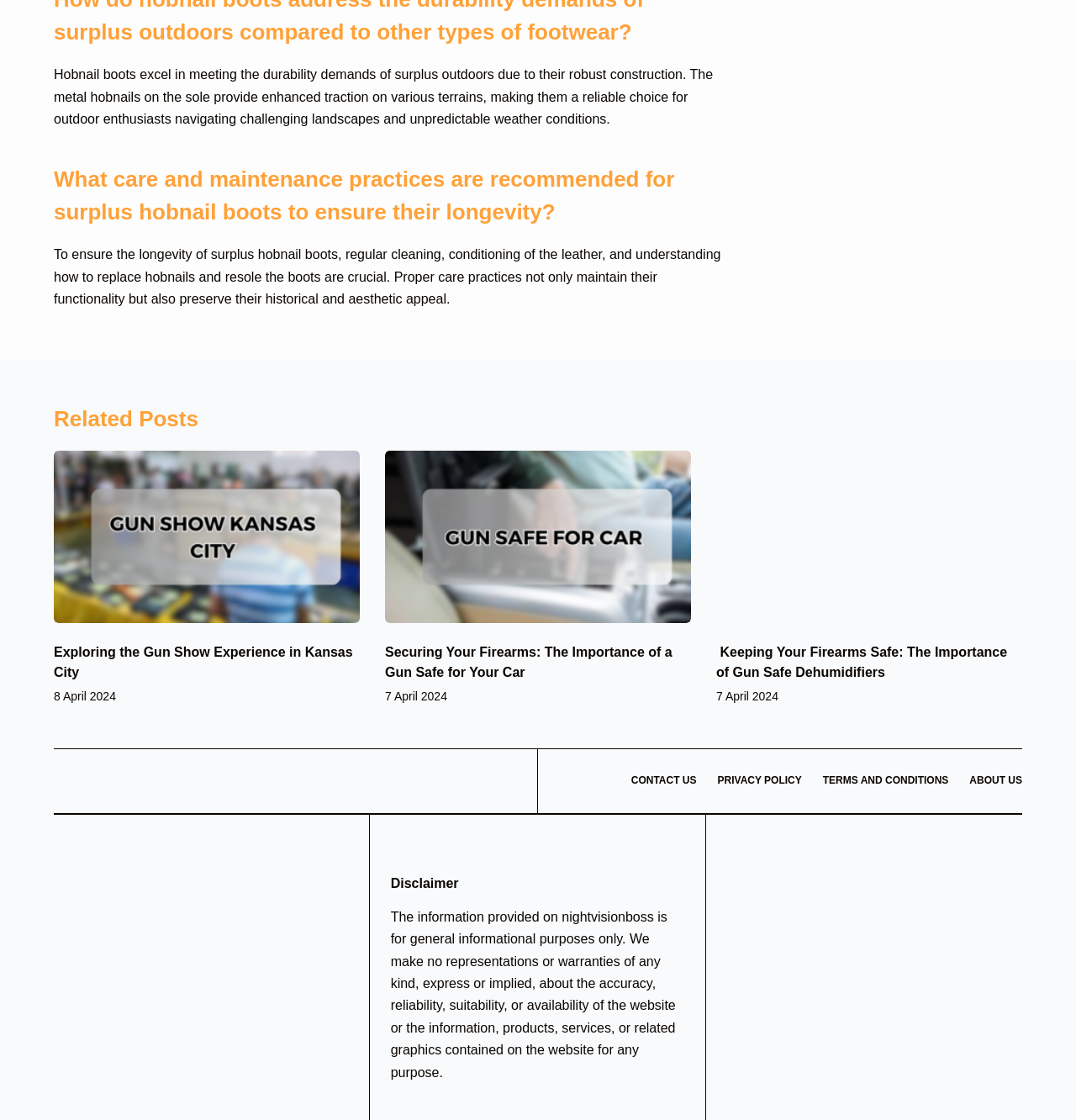What is the disclaimer about on the webpage?
Please provide an in-depth and detailed response to the question.

The disclaimer on the webpage states that the information provided is for general informational purposes only and that the website makes no representations or warranties of any kind about the accuracy, reliability, suitability, or availability of the website or the information, products, services, or related graphics contained on the website.